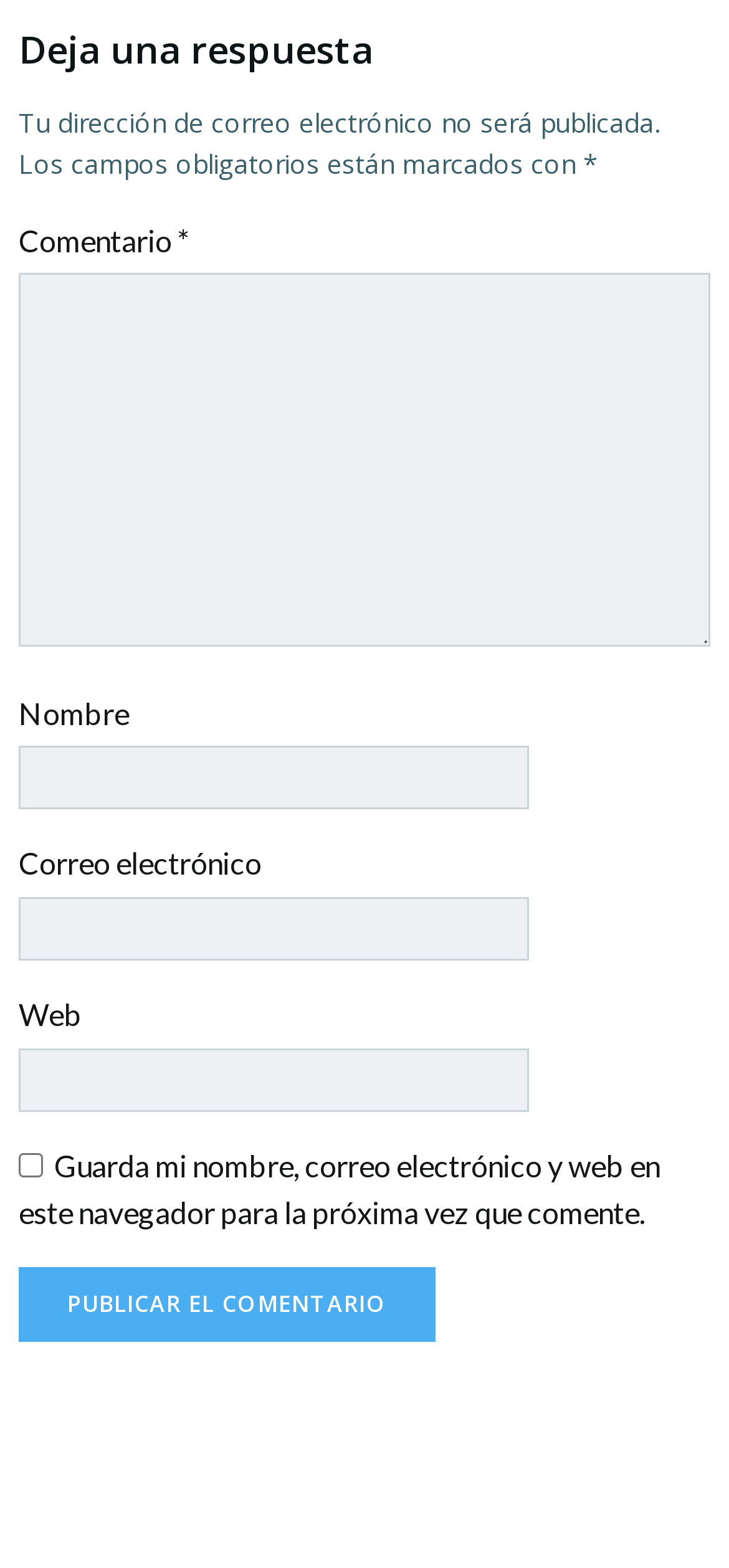Identify the bounding box for the UI element specified in this description: "parent_node: Correo electrónico aria-describedby="email-notes" name="email"". The coordinates must be four float numbers between 0 and 1, formatted as [left, top, right, bottom].

[0.026, 0.572, 0.726, 0.613]